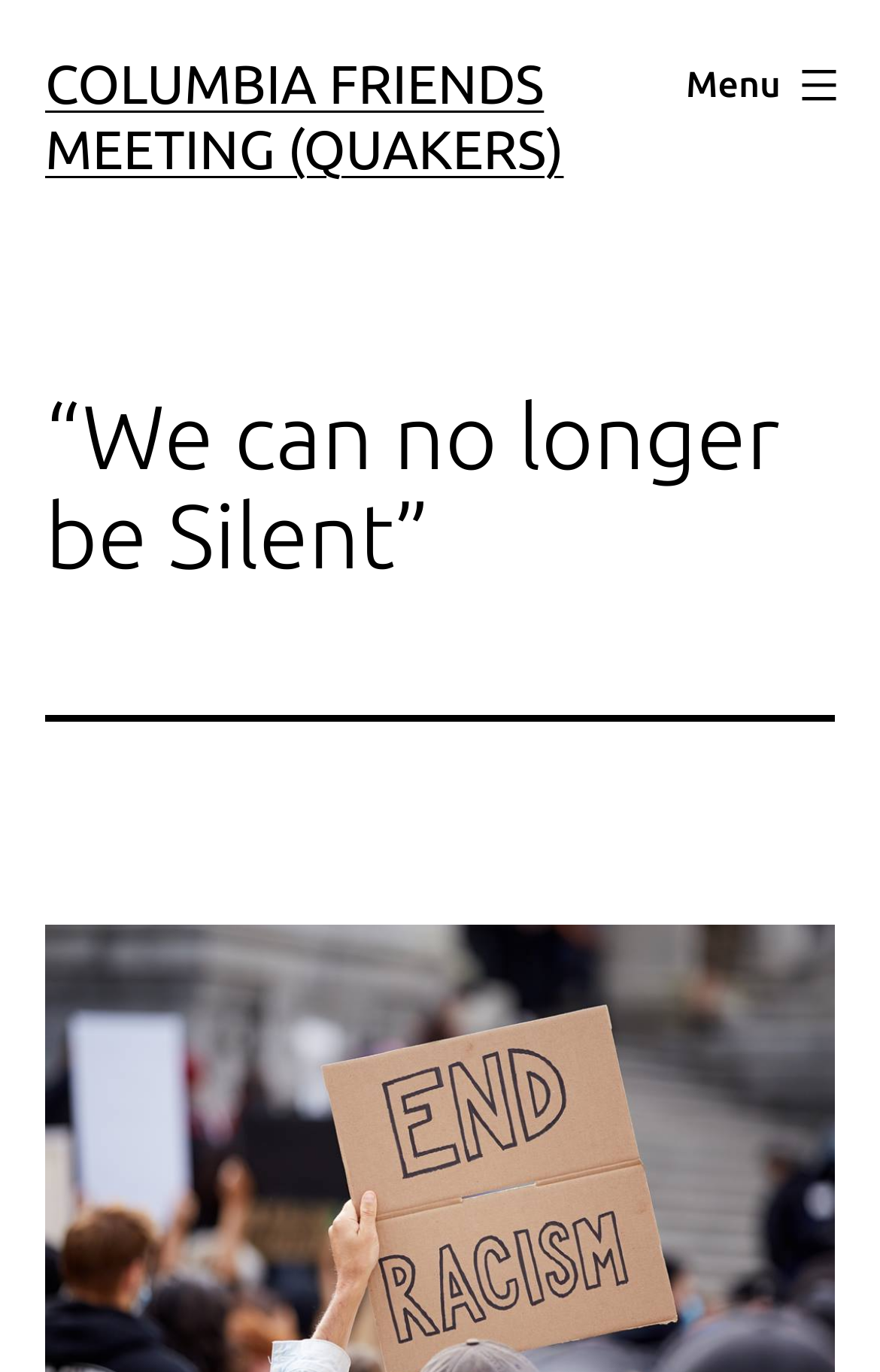Can you locate the main headline on this webpage and provide its text content?

“We can no longer be Silent”